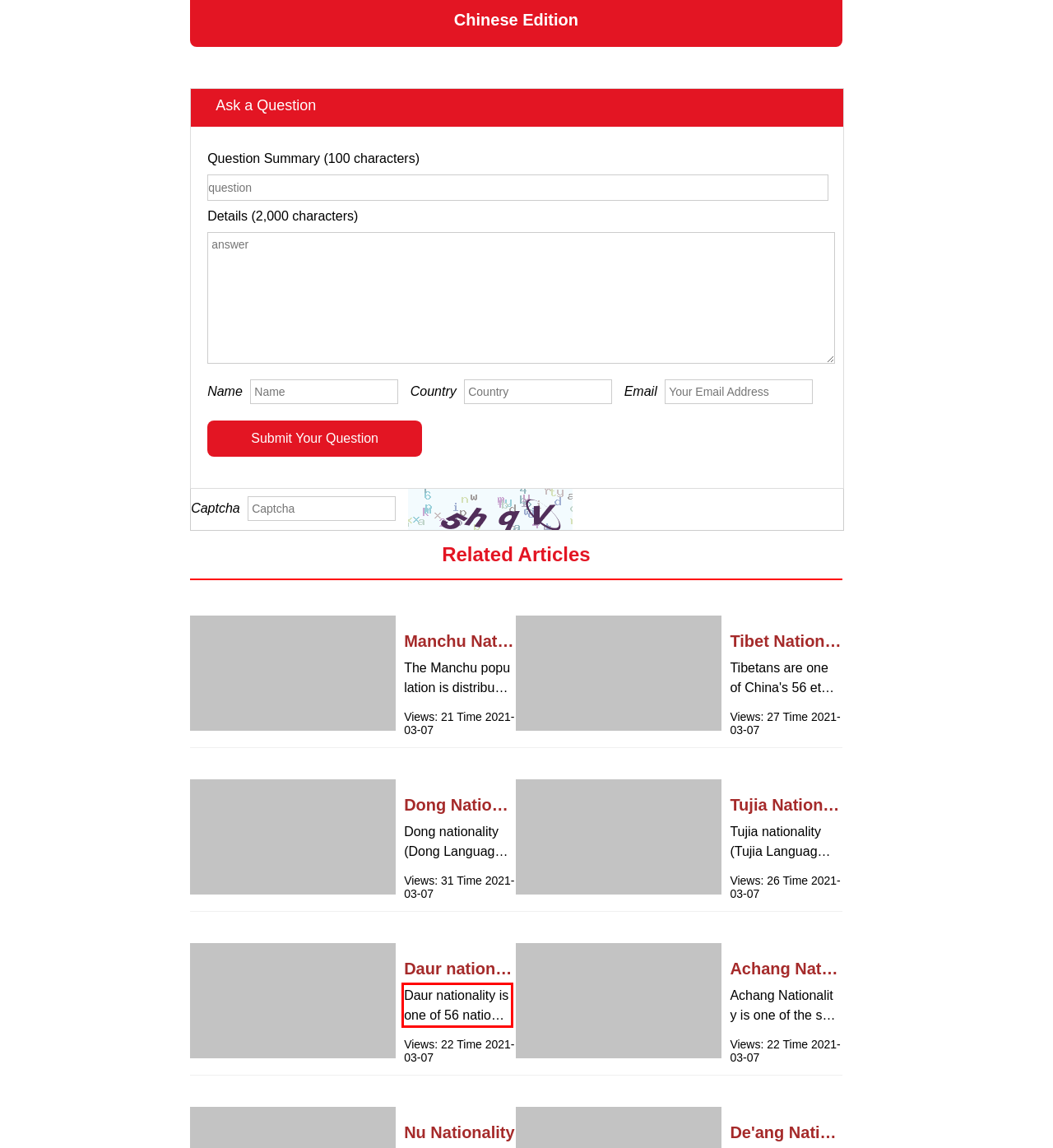There is a UI element on the webpage screenshot marked by a red bounding box. Extract and generate the text content from within this red box.

Daur nationality is one of 56 nationalities in China, mainly distributed in Molidawa Daur Autonomous Banner of Inner Mongolia Autonomous Region, meiris Daur autonomous region of Qiqihar City, Heilongjiang Province and Ewenki Autonomous Banner; A few live . Da Wo Er Zu